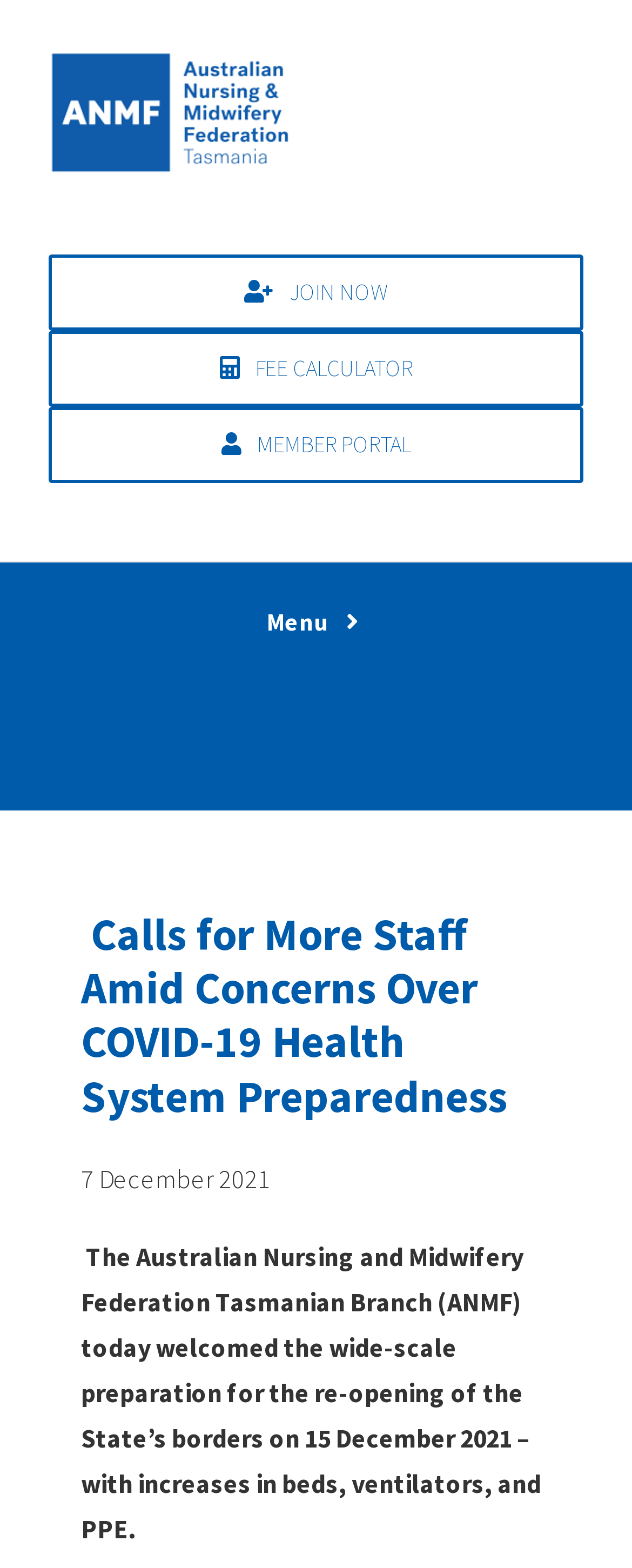Please answer the following question using a single word or phrase: 
What is the date mentioned in the article?

7 December 2021